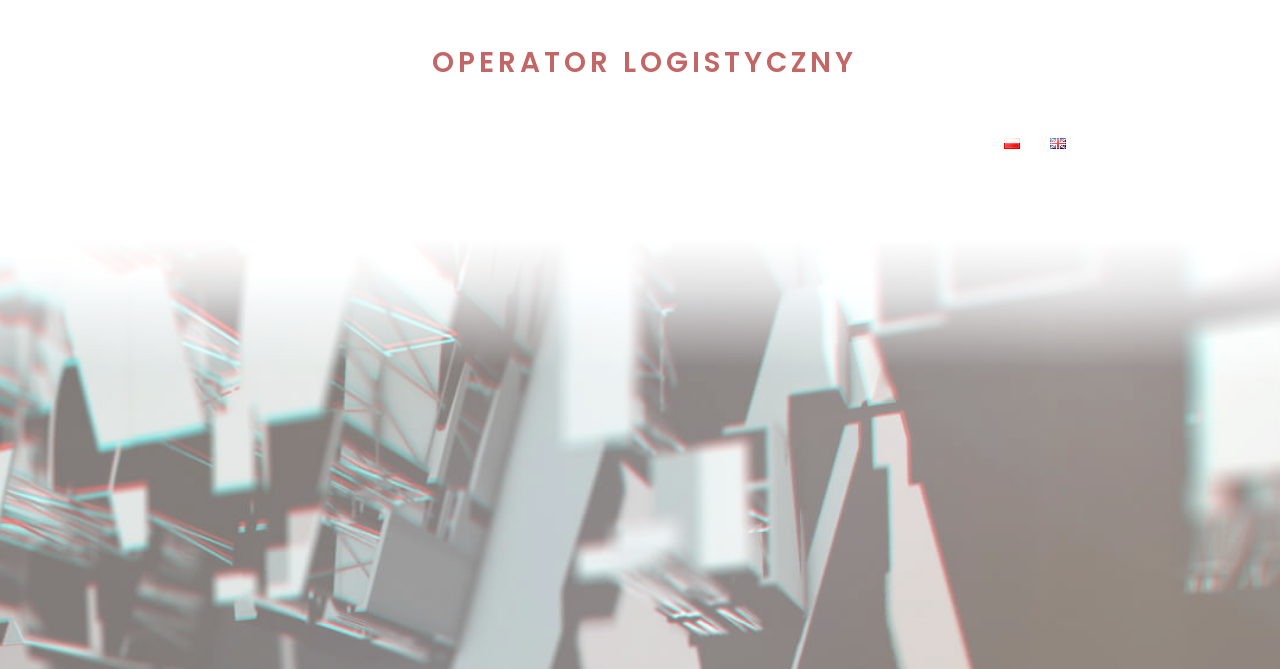Please locate the bounding box coordinates of the element that should be clicked to achieve the given instruction: "Click the 'JOIN' link".

None